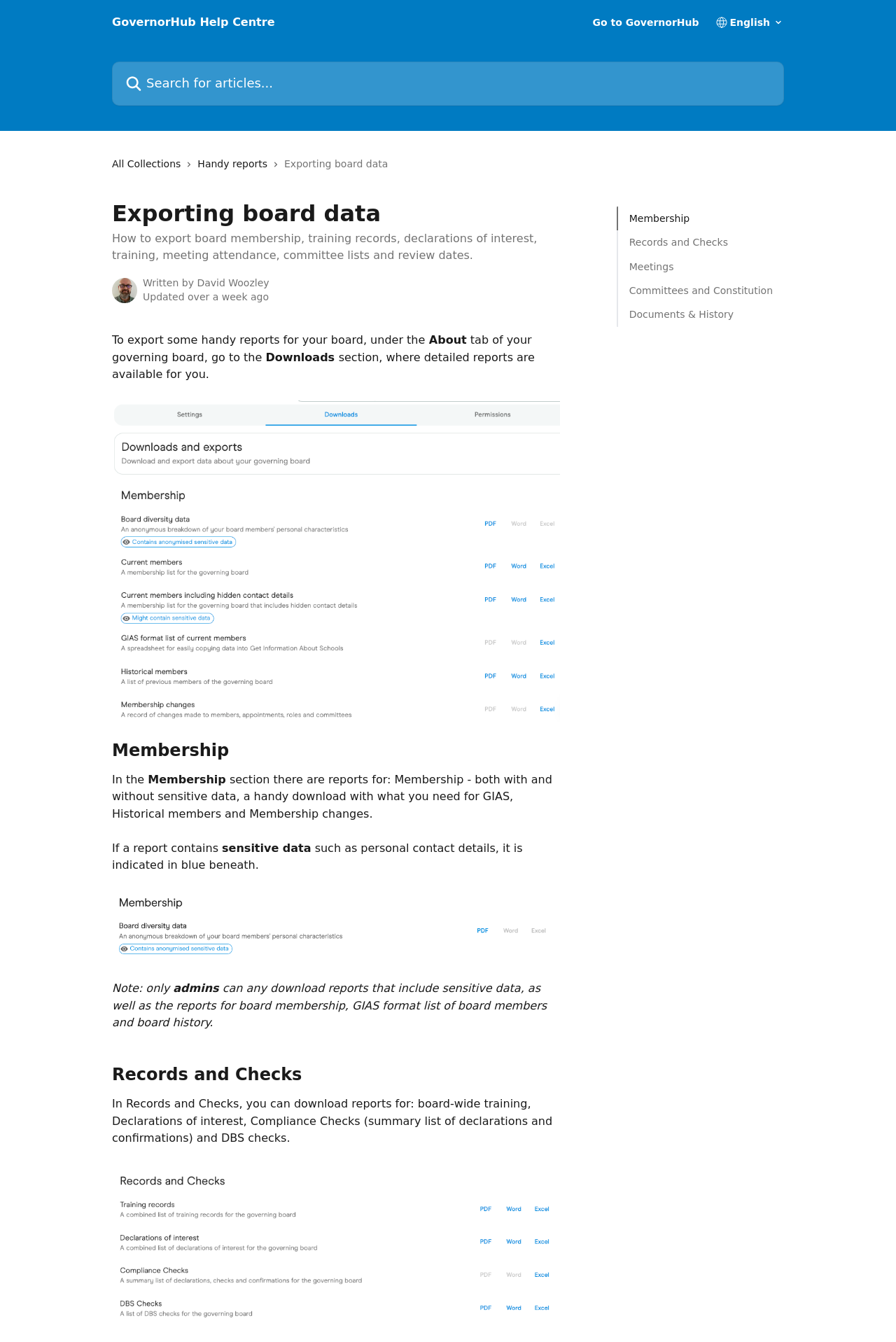From the element description: "All Collections", extract the bounding box coordinates of the UI element. The coordinates should be expressed as four float numbers between 0 and 1, in the order [left, top, right, bottom].

[0.125, 0.116, 0.208, 0.128]